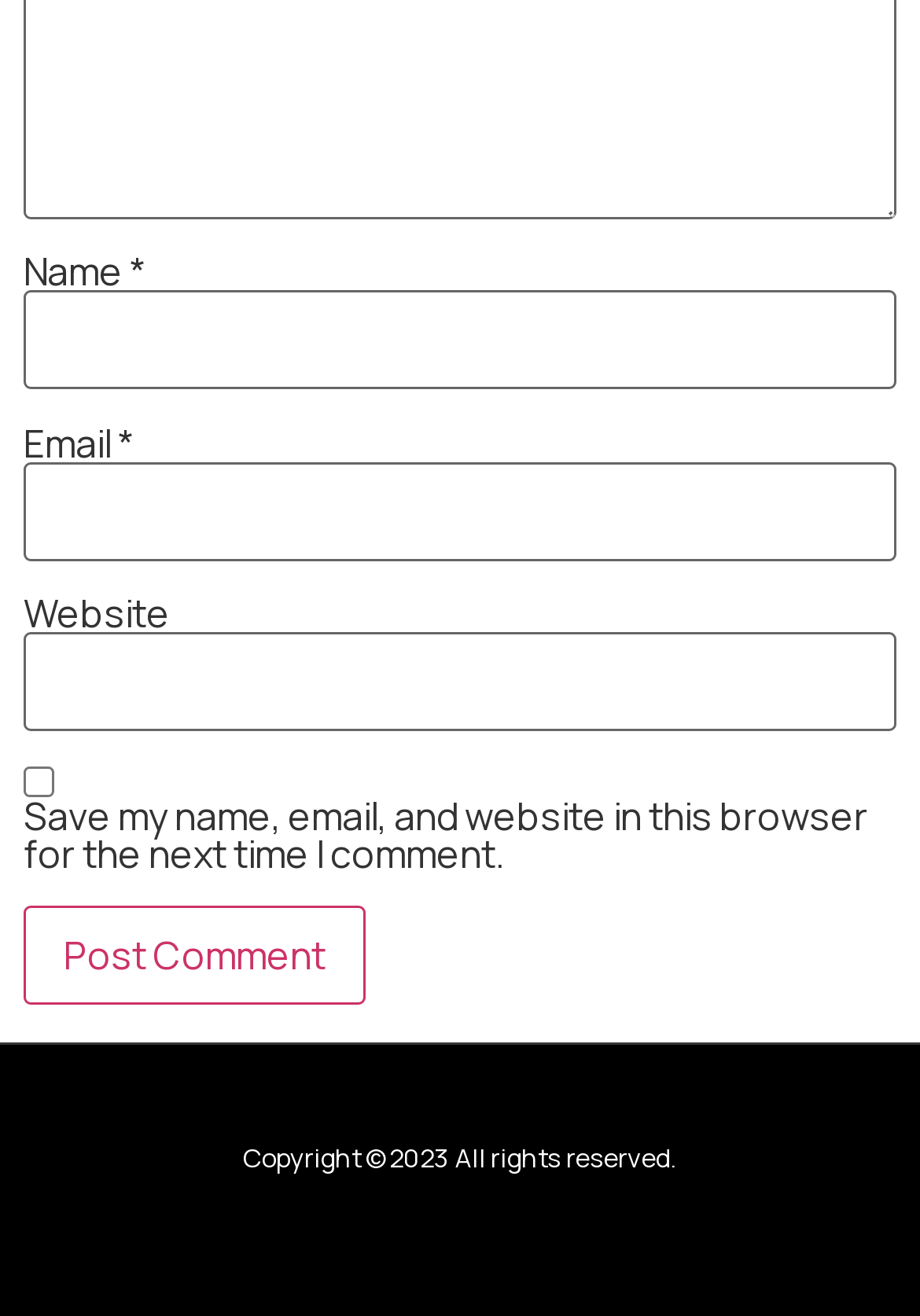How many textboxes are there on the webpage?
Examine the image and give a concise answer in one word or a short phrase.

3